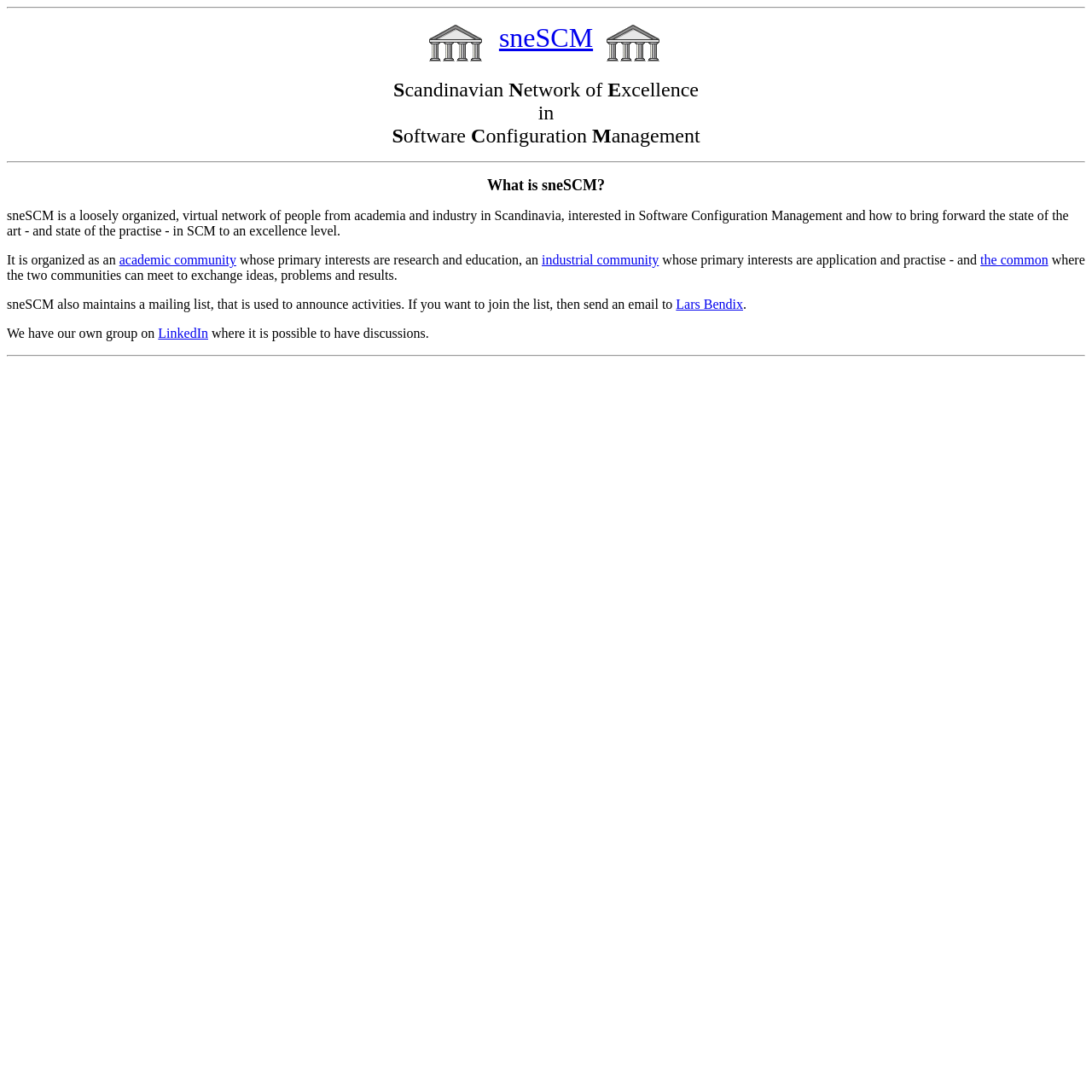What is sneSCM?
Could you answer the question in a detailed manner, providing as much information as possible?

The question is asking about the definition of sneSCM. By looking at the webpage, we can find the answer in the text 'What is sneSCM?' which is followed by a description of sneSCM. The description states that sneSCM is a loosely organized, virtual network of people from academia and industry in Scandinavia, interested in Software Configuration Management.